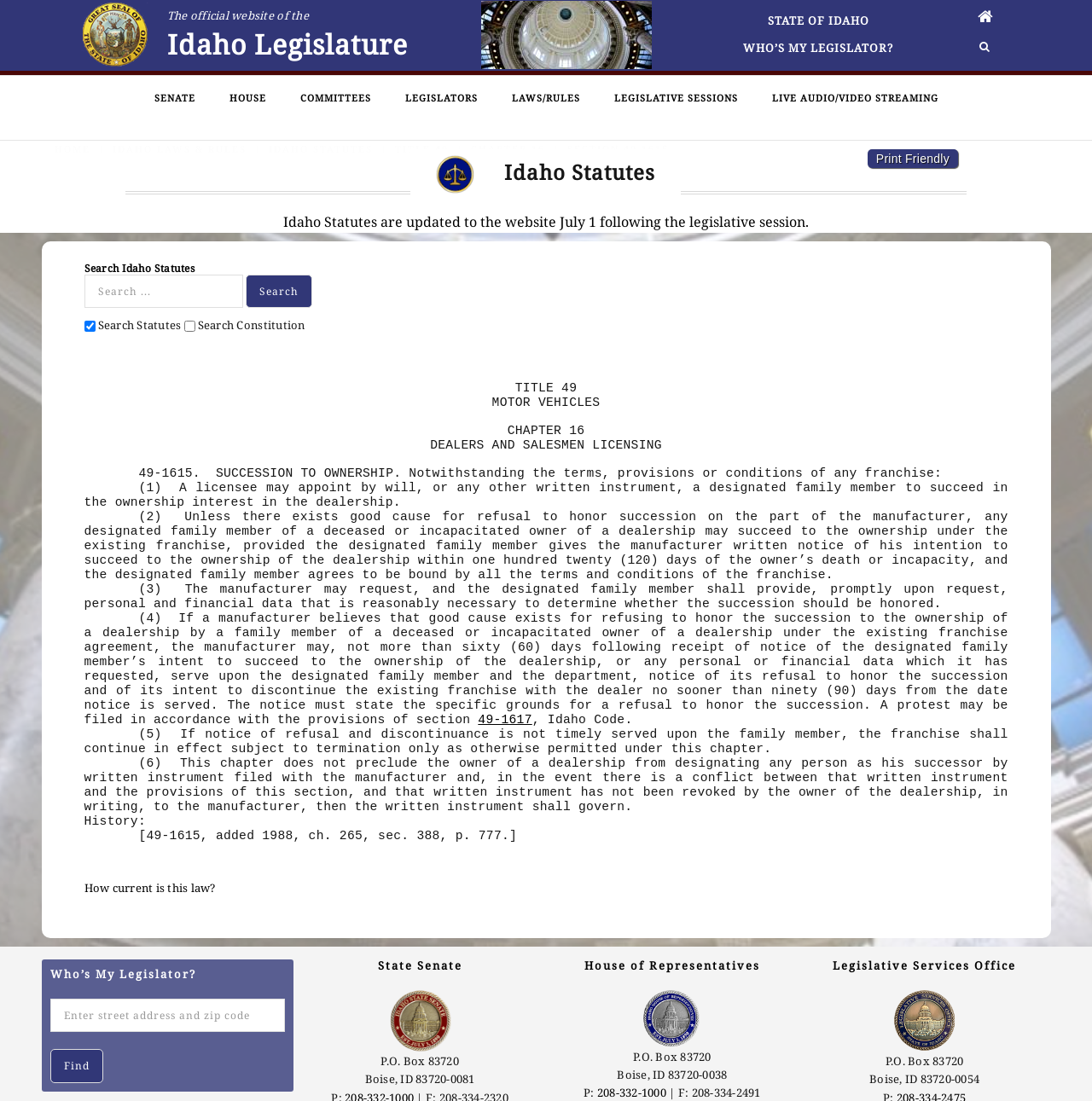Give a one-word or short phrase answer to this question: 
What is the title of the current section?

SECTION 49-1615